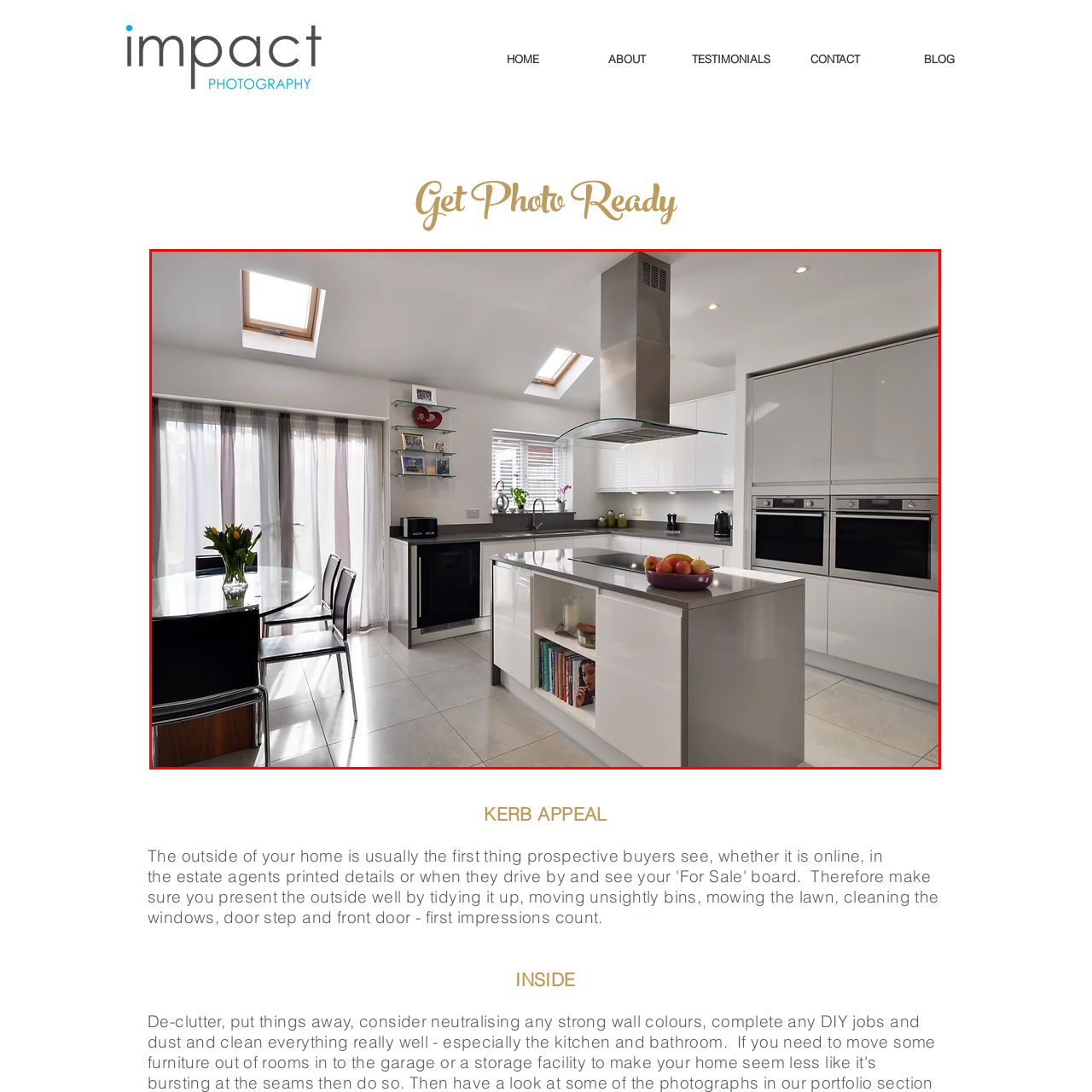Create a detailed description of the image enclosed by the red bounding box.

The image showcases a modern, well-designed kitchen that exudes style and functionality. Spacious and light-filled, the kitchen features sleek white cabinetry and an island with a polished surface, perfect for meal preparation and casual dining. Above the island, a contemporary stainless steel extractor hood adds a touch of sophistication. Natural light streams through two skylights, illuminating the space and highlighting its clean lines. 

To one side, a round dining table is set for a meal, with black chairs providing a striking contrast to the light decor. A stylish vase holds fresh flowers, adding a pop of color to the table, while shelves nearby display decorative items and plants, enhancing the inviting atmosphere. The kitchen also boasts built-in appliances, including double ovens and a sleek countertop, emphasizing modern convenience in this elegant environment. The overall aesthetic combines contemporary design with warmth, making it an ideal setting for both cooking and entertaining.